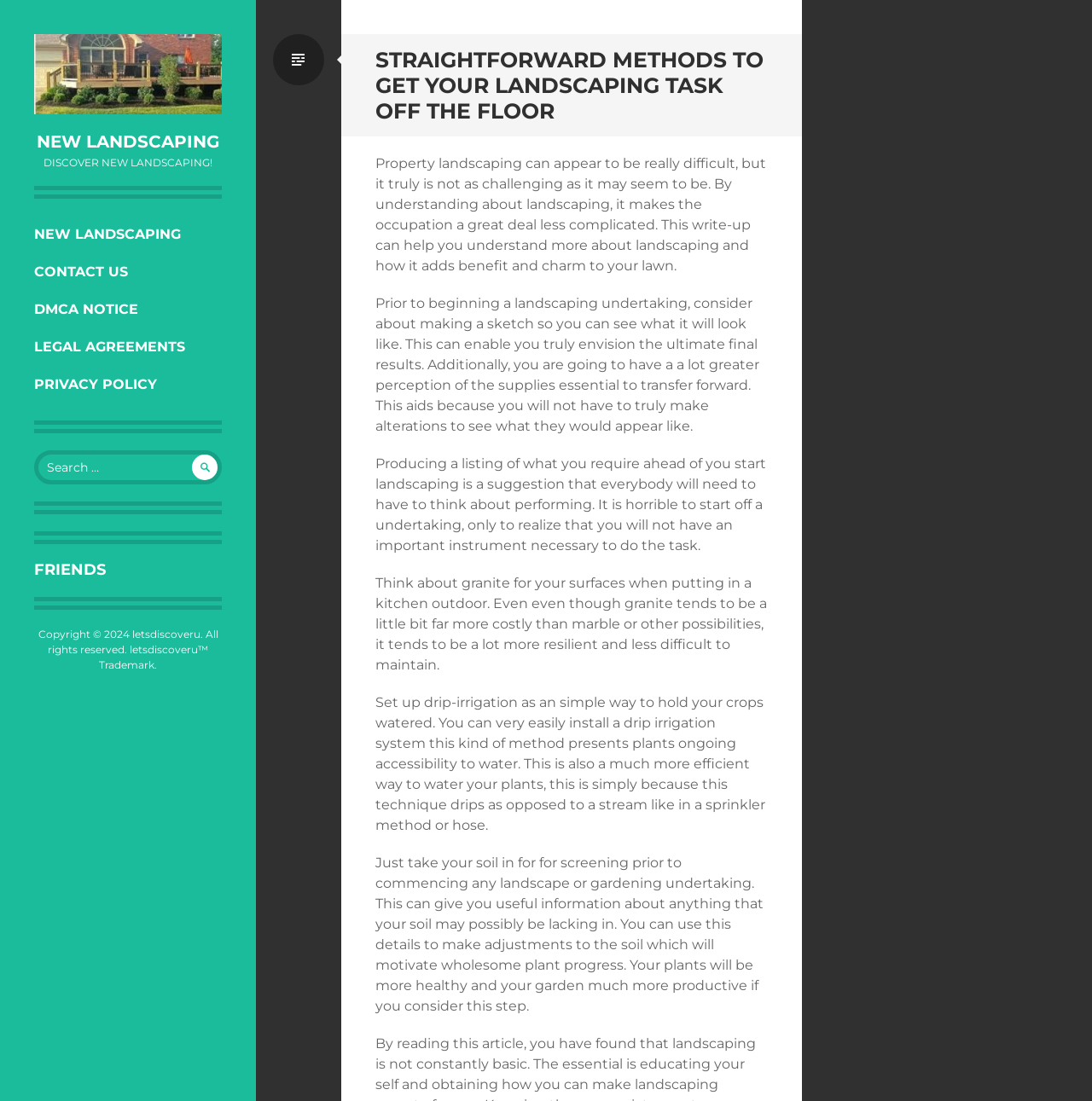Determine the bounding box coordinates for the area you should click to complete the following instruction: "Read the article about straightforward methods to get your landscaping task off the floor".

[0.344, 0.141, 0.702, 0.249]